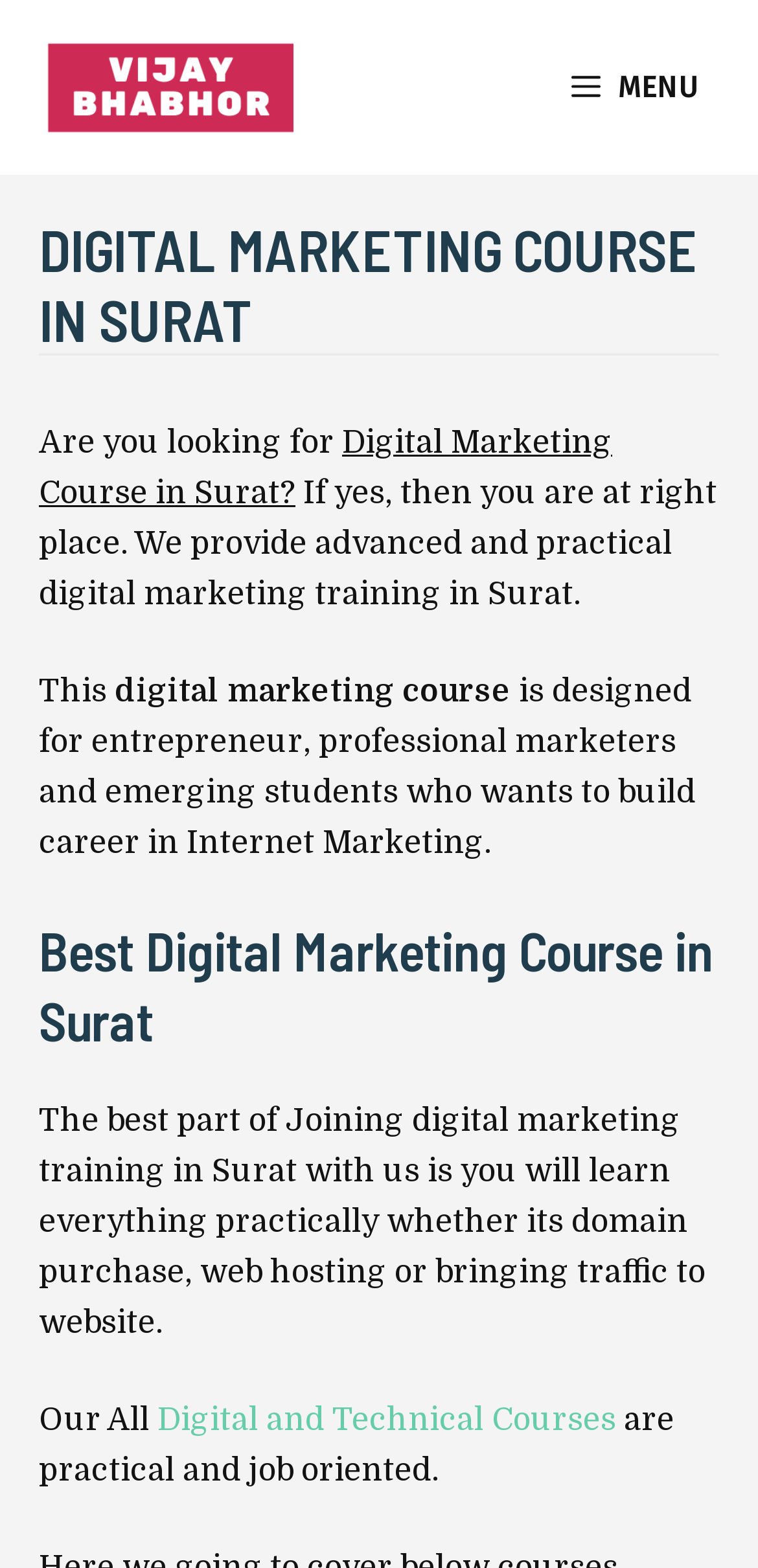What is unique about the digital marketing training in Surat?
Please elaborate on the answer to the question with detailed information.

What sets the digital marketing training in Surat apart is the practical learning experience it offers. The text 'you will learn everything practically whether its domain purchase, web hosting or bringing traffic to website' suggests that students will get to apply their knowledge in real-world scenarios.